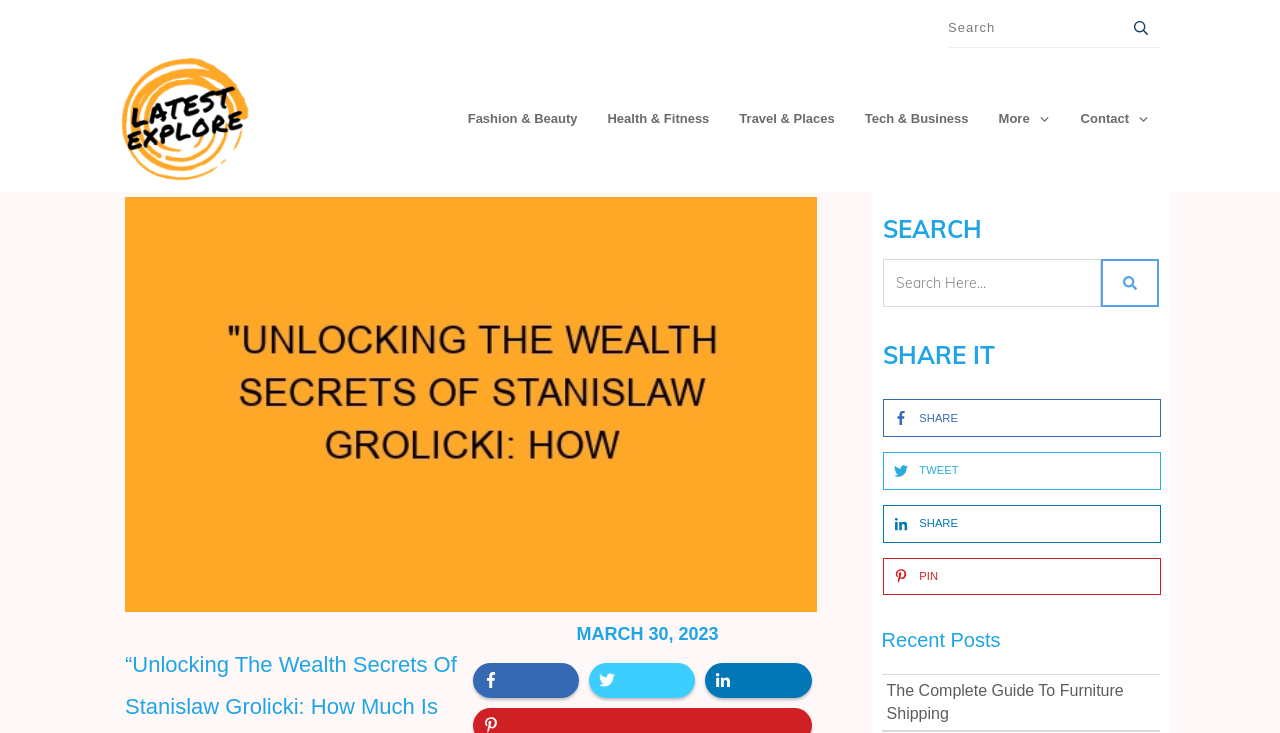Give a one-word or one-phrase response to the question: 
What is the function of the button next to the search box?

To submit search query